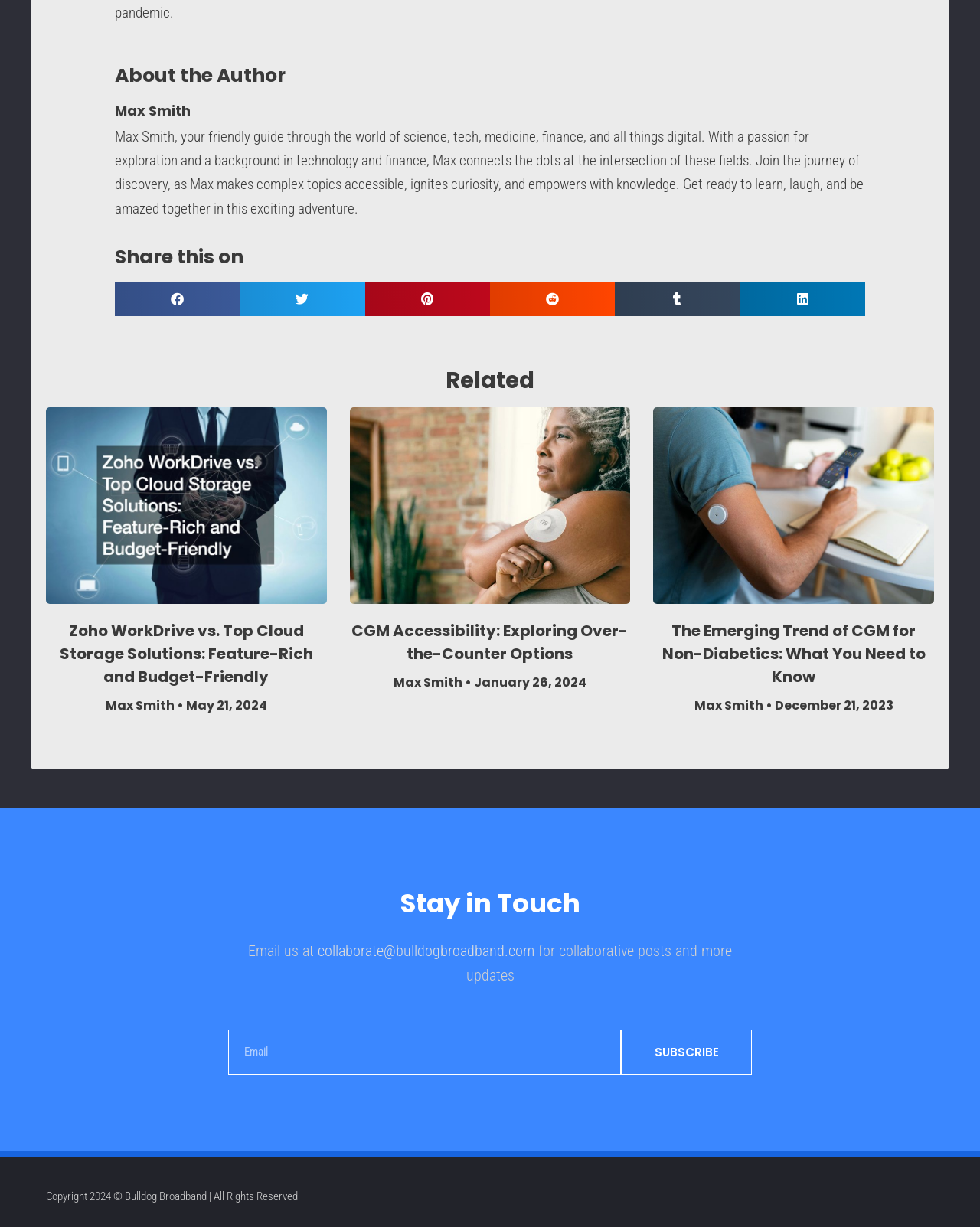How can users stay in touch with the author or website?
Using the screenshot, give a one-word or short phrase answer.

By email or subscription